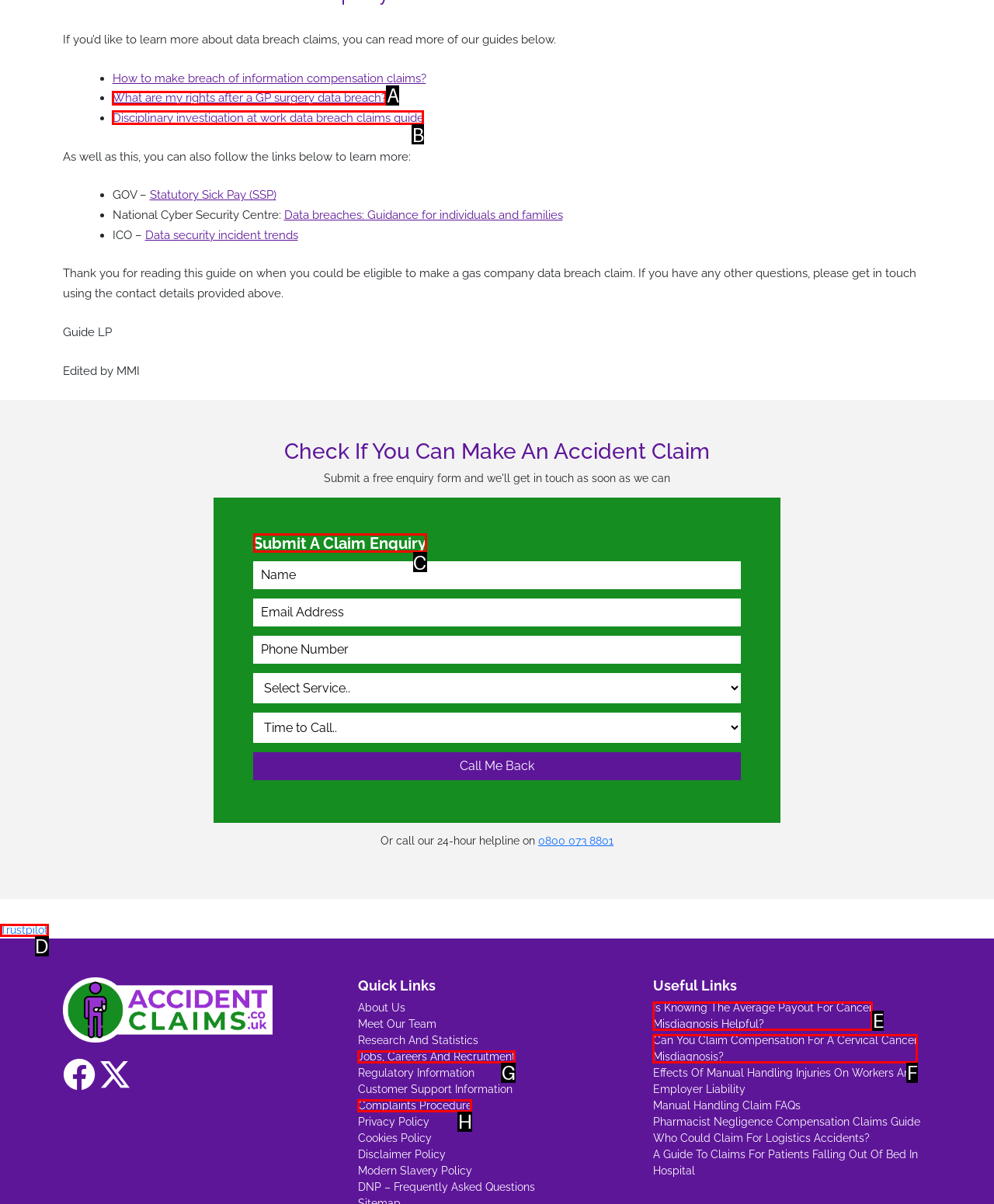Find the option you need to click to complete the following instruction: Submit a claim enquiry
Answer with the corresponding letter from the choices given directly.

C